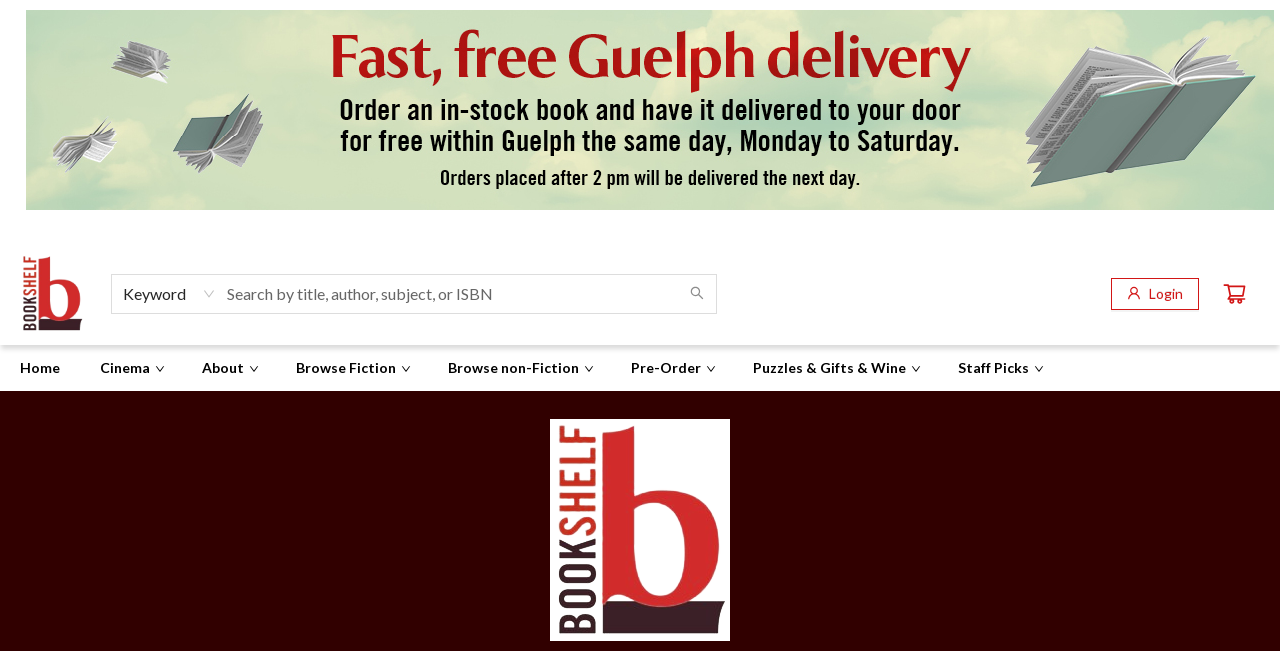From the element description aria-label="Select Search Type", predict the bounding box coordinates of the UI element. The coordinates must be specified in the format (top-left x, top-left y, bottom-right x, bottom-right y) and should be within the 0 to 1 range.

[0.096, 0.422, 0.157, 0.468]